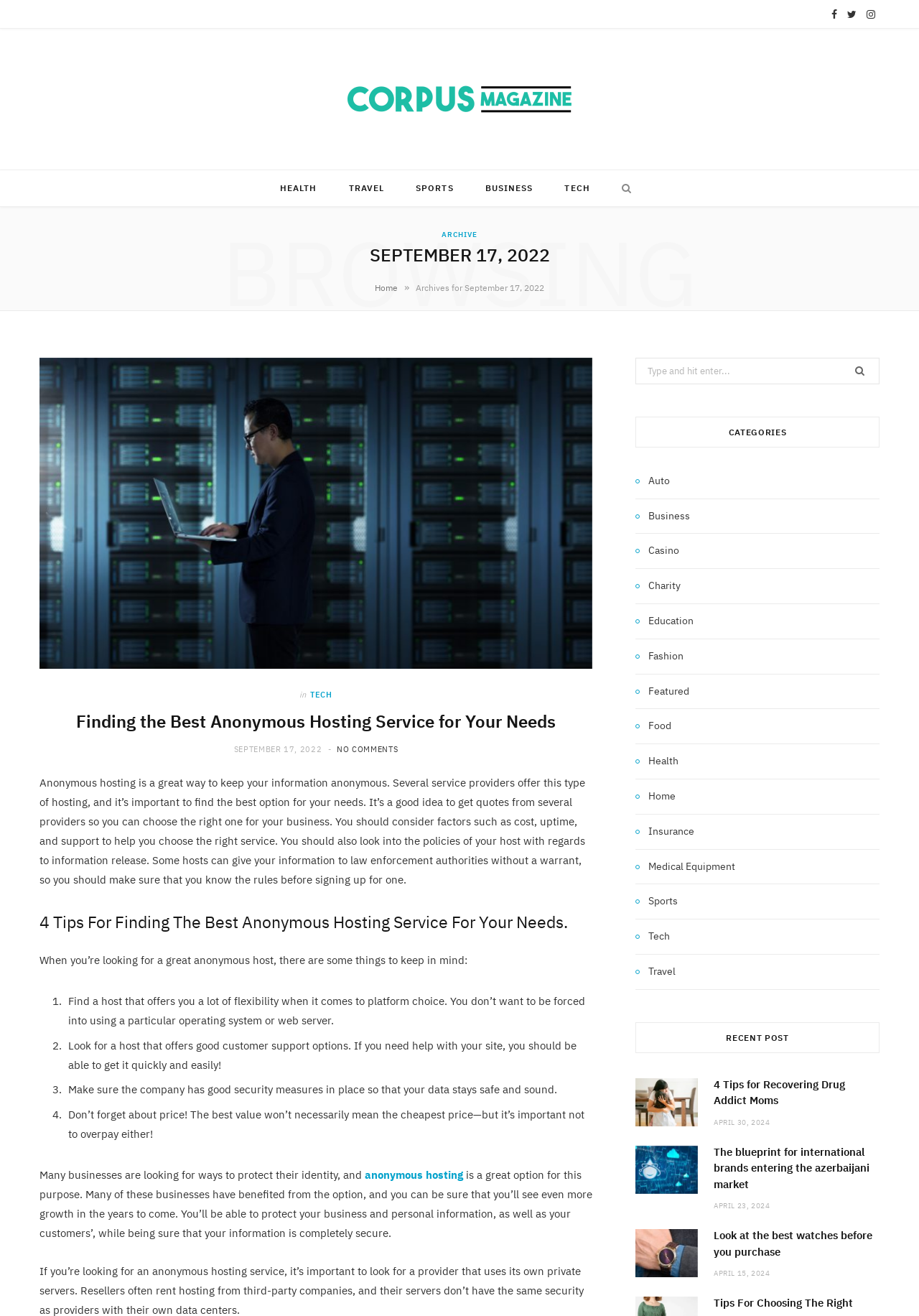What is the category of the first article?
Based on the image, give a one-word or short phrase answer.

TECH